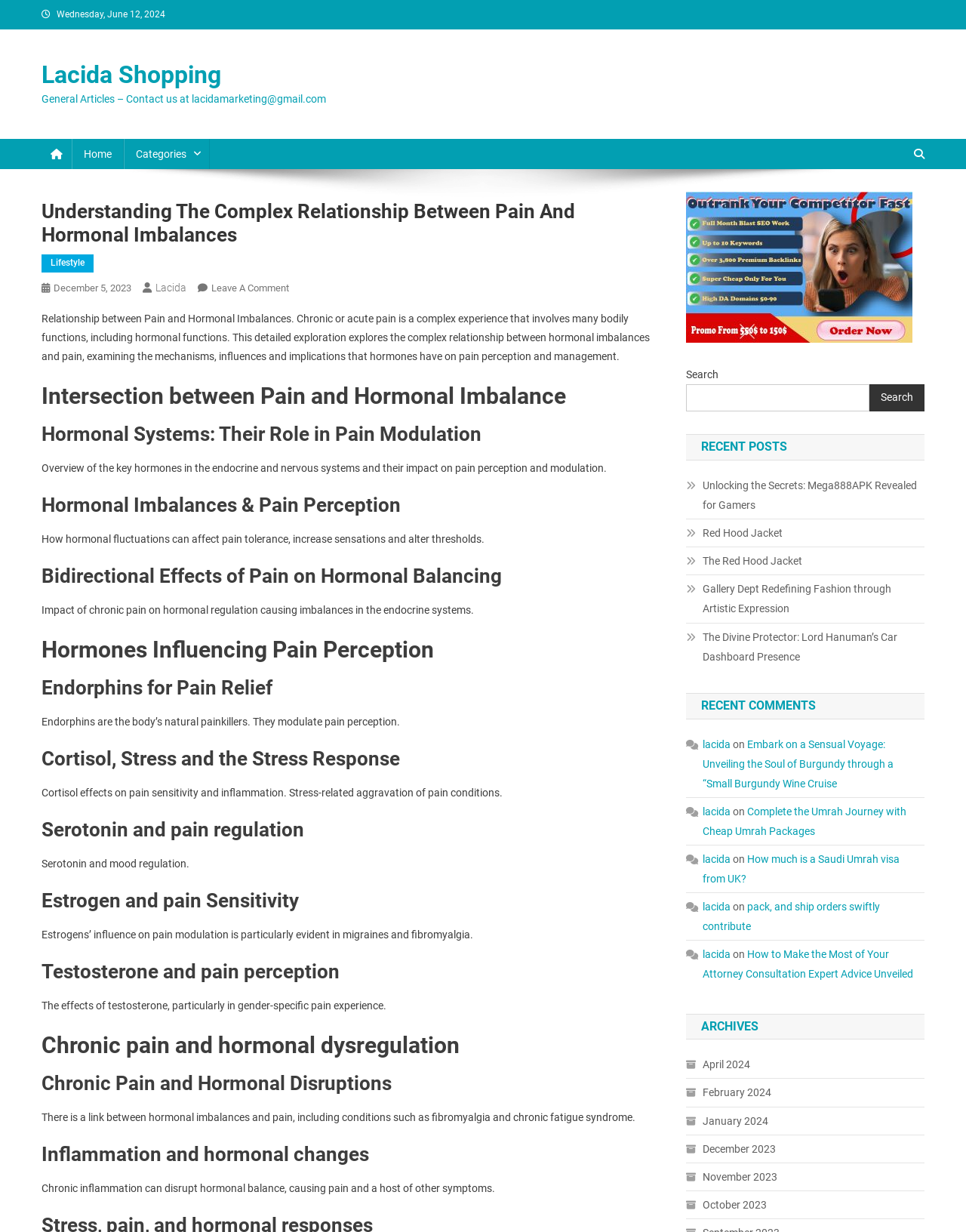From the screenshot, find the bounding box of the UI element matching this description: "lacida". Supply the bounding box coordinates in the form [left, top, right, bottom], each a float between 0 and 1.

[0.727, 0.731, 0.756, 0.741]